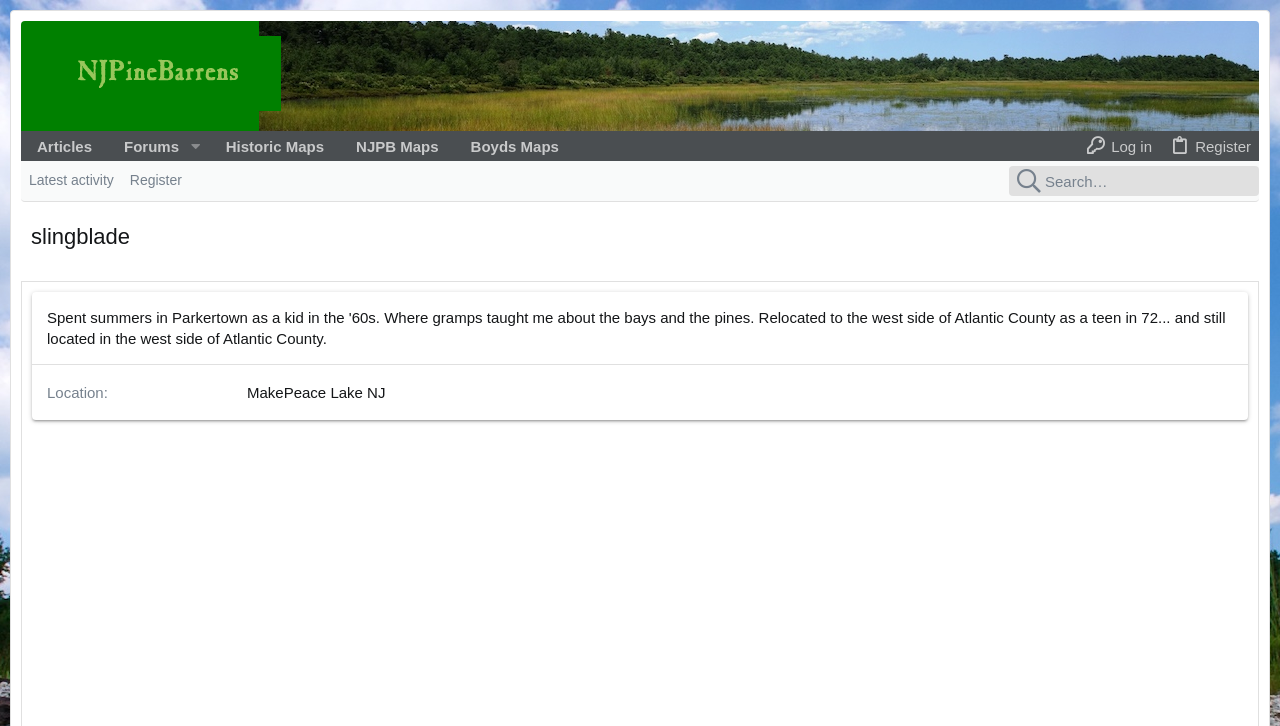Write an elaborate caption that captures the essence of the webpage.

The webpage is about "slingblade" and is part of the NJPB Forums. At the top left, there is a logo image with the text "NJPB Forums" next to it, which is also a link. Below this, there are five links in a row, including "Articles", "Forums", "Historic Maps", "NJPB Maps", and "Boyds Maps". 

To the right of these links, there is a button labeled "Toggle expanded" which has a popup menu. On the top right, there are two links, one for logging in and one for registering. 

Below these links, there are two more links, "Latest activity" and "Register". Next to these links, there is a search textbox. 

Further down, there is a heading with the text "slingblade". Below this, there is a description list with a term "Location" and a detail link to "MakePeace Lake NJ".